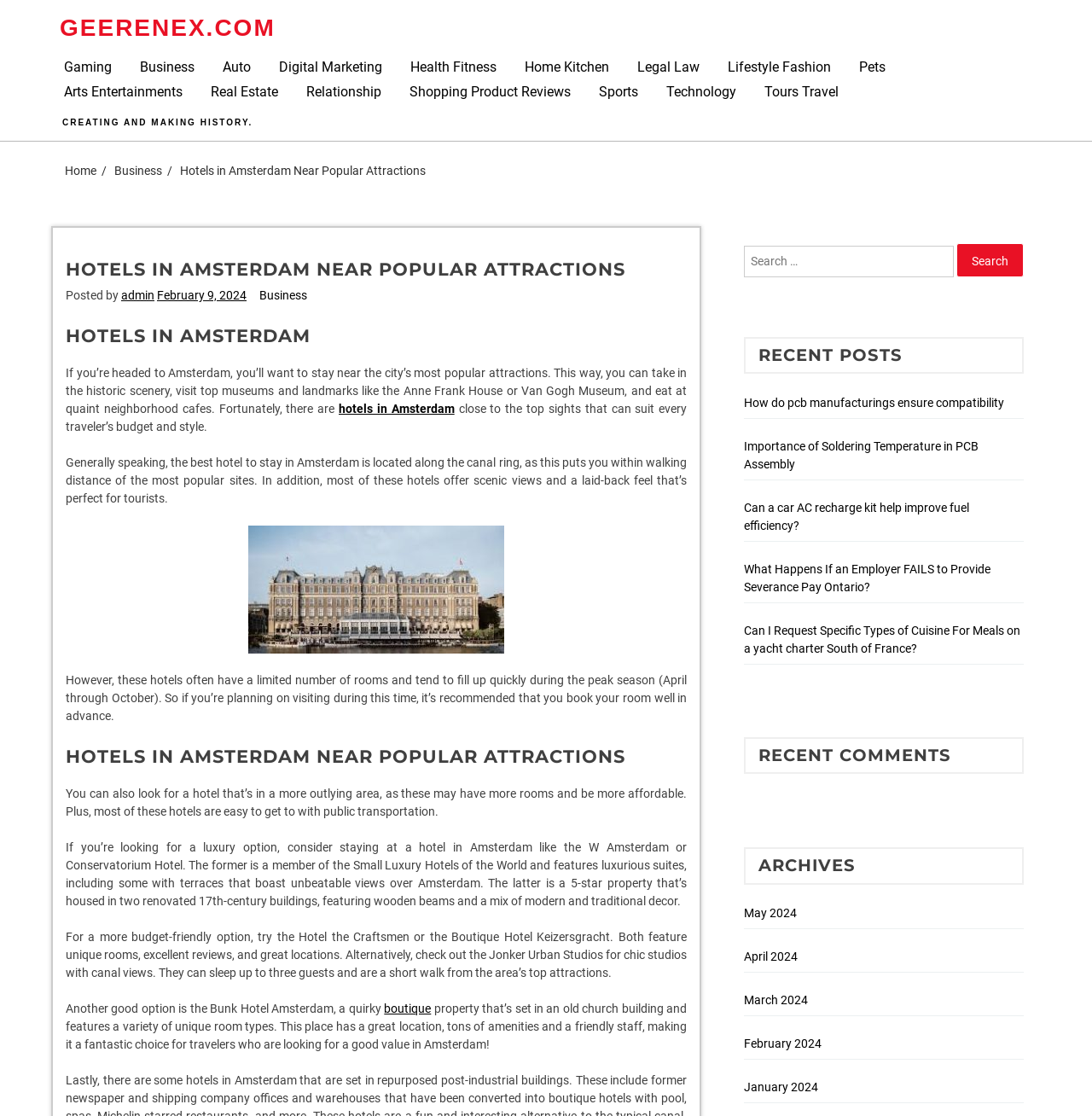What is the name of the boutique hotel mentioned in the webpage?
Please respond to the question with a detailed and thorough explanation.

The webpage recommends the Hotel the Craftsmen as a boutique hotel with unique rooms, excellent reviews, and a great location.